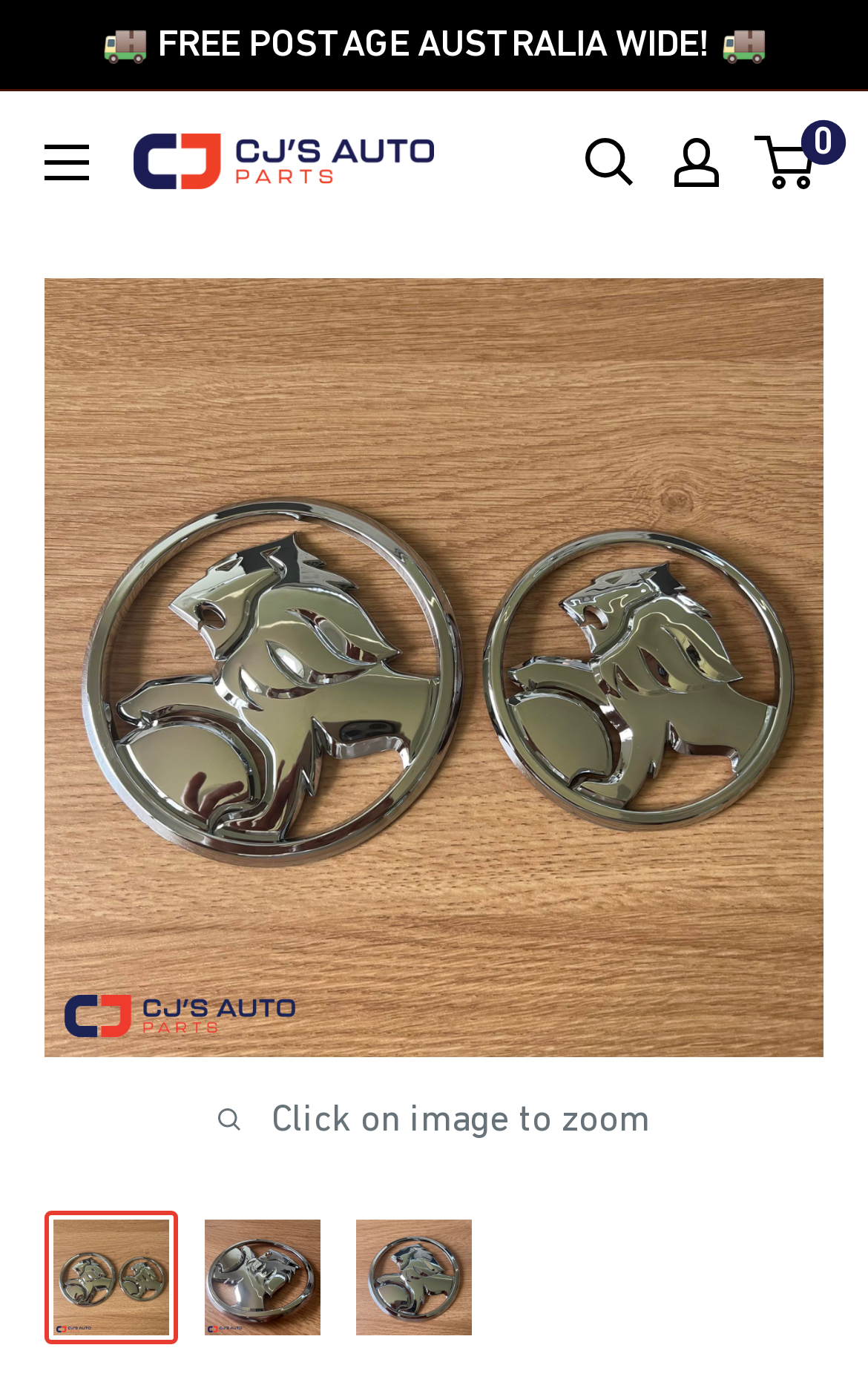What is the type of vehicle the product is for?
Look at the image and respond to the question as thoroughly as possible.

The webpage has an image of the product 'Holden Lion Chrome Front Grille and Rear Badge VE VF WAGON SV6 SS Commodore' which indicates that the product is for a Holden vehicle.